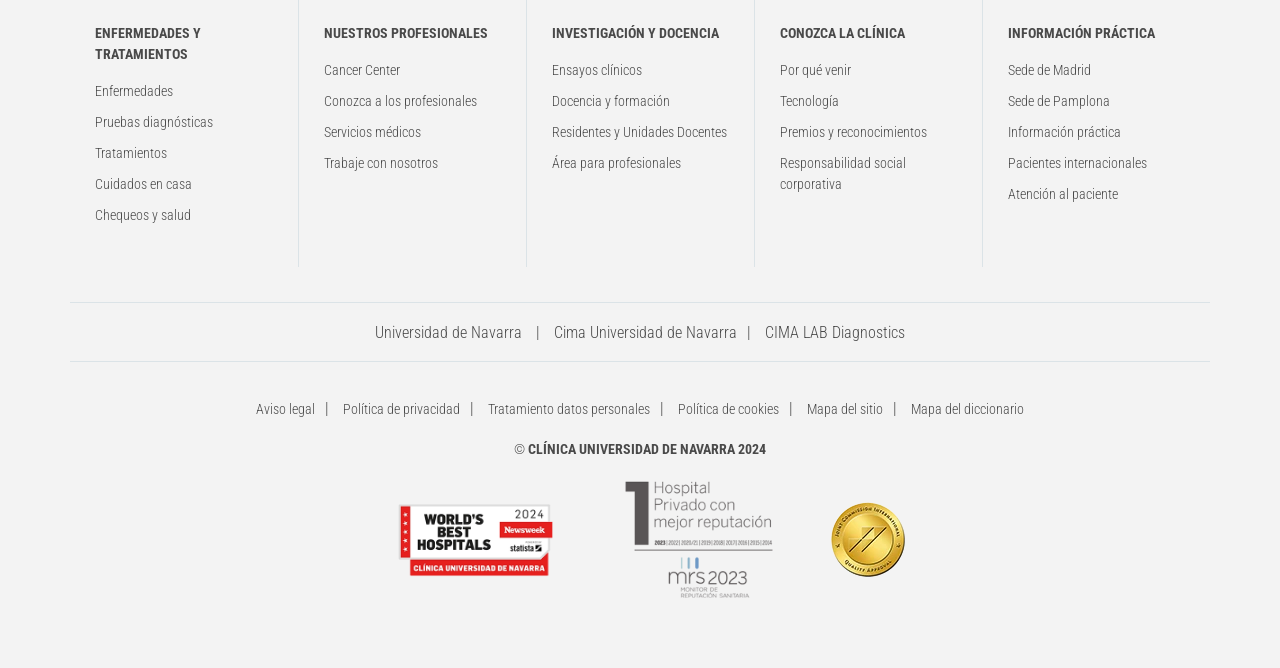Please identify the bounding box coordinates of the area I need to click to accomplish the following instruction: "Check Aviso legal".

[0.2, 0.601, 0.246, 0.625]